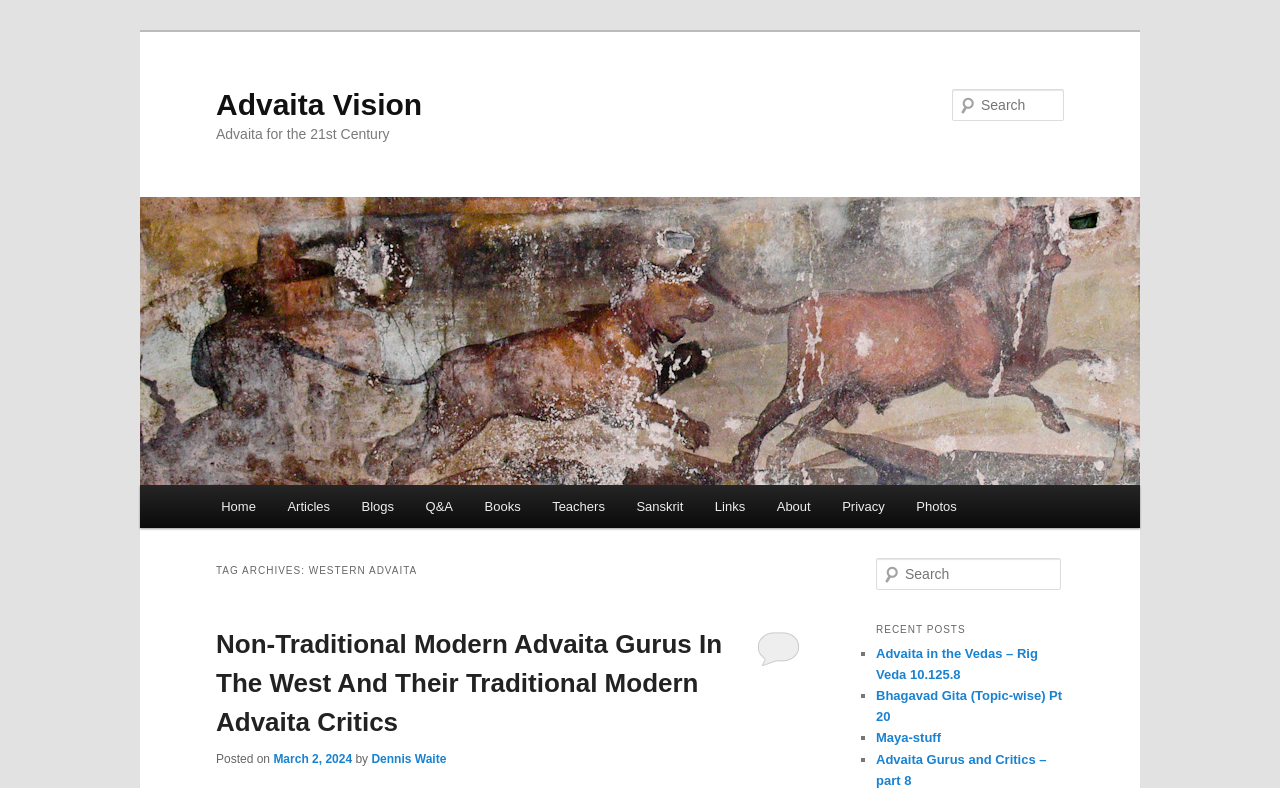Create a detailed narrative describing the layout and content of the webpage.

The webpage is titled "Advaita Vision" and has a prominent heading "Advaita for the 21st Century" at the top. Below this heading, there is a large image with the same title "Advaita Vision". 

On the top-right corner, there is a search bar with a label "Search" and a textbox to input search queries. 

The main menu is located on the left side of the page, with links to "Home", "Blogs", "Q&A", "Books", "Teachers", "Sanskrit", "Links", "About", "Privacy", and "Photos". 

Below the main menu, there is a section titled "TAG ARCHIVES: WESTERN ADVAITA" which contains a heading "Non-Traditional Modern Advaita Gurus In The West And Their Traditional Modern Advaita Critics" followed by a link to the same title. This section also includes information about the post, such as the date "March 2, 2024" and the author "Dennis Waite". 

On the right side of the page, there is a section titled "RECENT POSTS" which lists four recent posts with links to "Advaita in the Vedas – Rig Veda 10.125.8", "Bhagavad Gita (Topic-wise) Pt 20", "Maya-stuff", and "Advaita Gurus and Critics – part 8". Each post is preceded by a list marker "■".